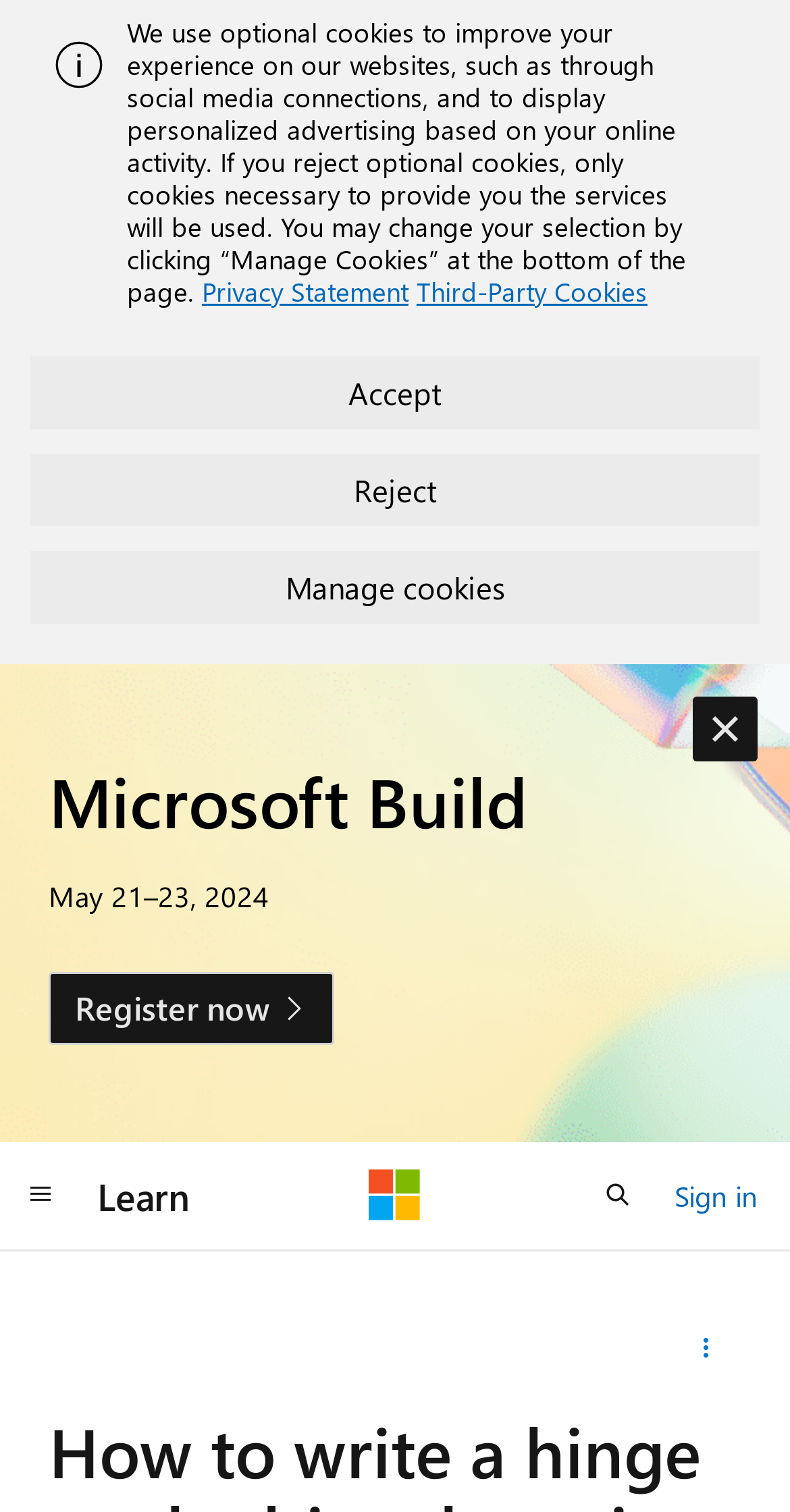Can you determine the main header of this webpage?

How to write a hinge angle driver by twice accelerometer?